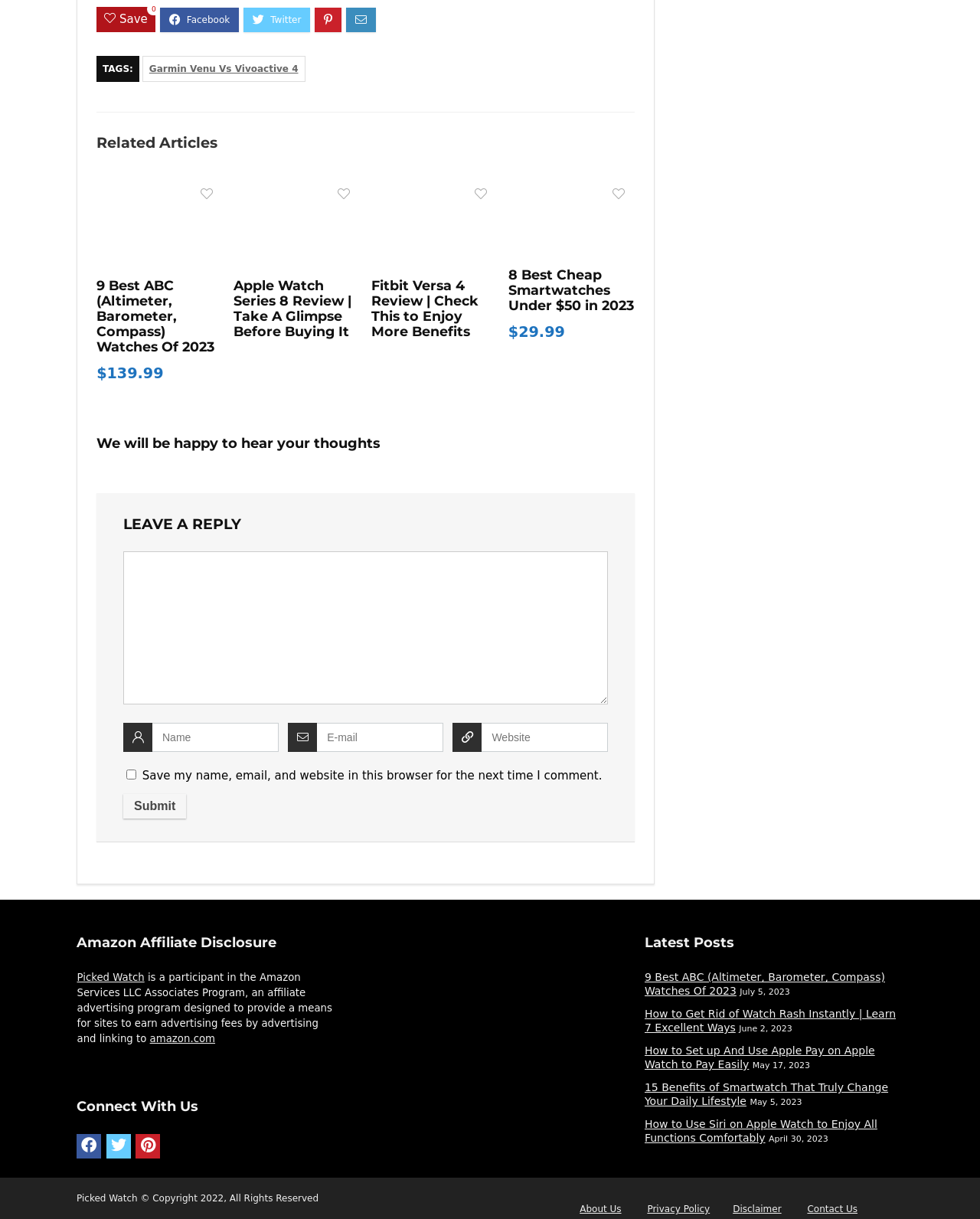What is the name of the affiliate program mentioned?
Please give a detailed and thorough answer to the question, covering all relevant points.

The affiliate program mentioned is the 'Amazon Services LLC Associates Program', which is stated in the 'Amazon Affiliate Disclosure' section at the bottom of the page.